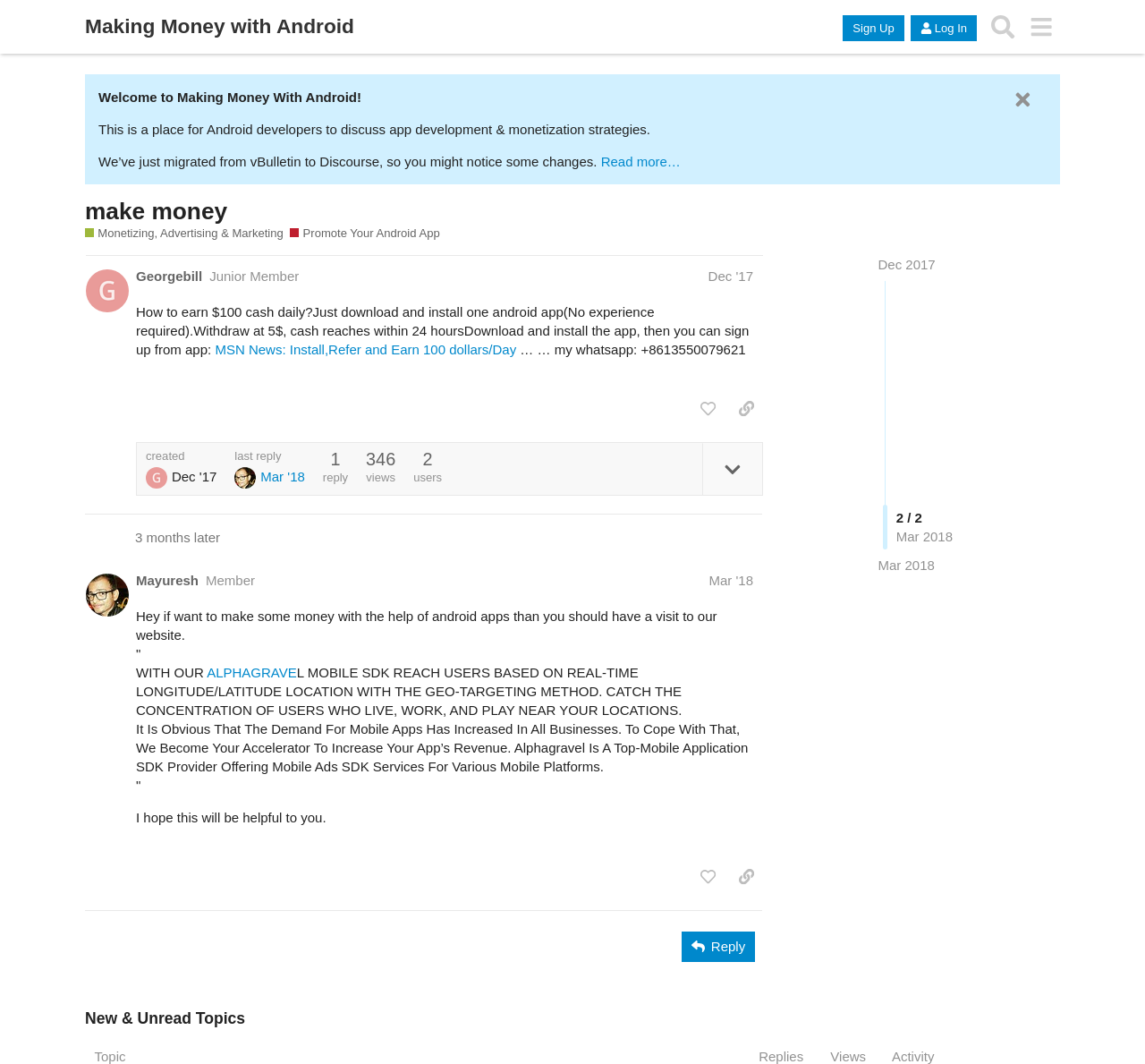From the details in the image, provide a thorough response to the question: What is the name of the user who made the second post?

I looked at the heading of the second post, which says 'Mayuresh Member Mar '18', indicating that the user who made the post is named Mayuresh.